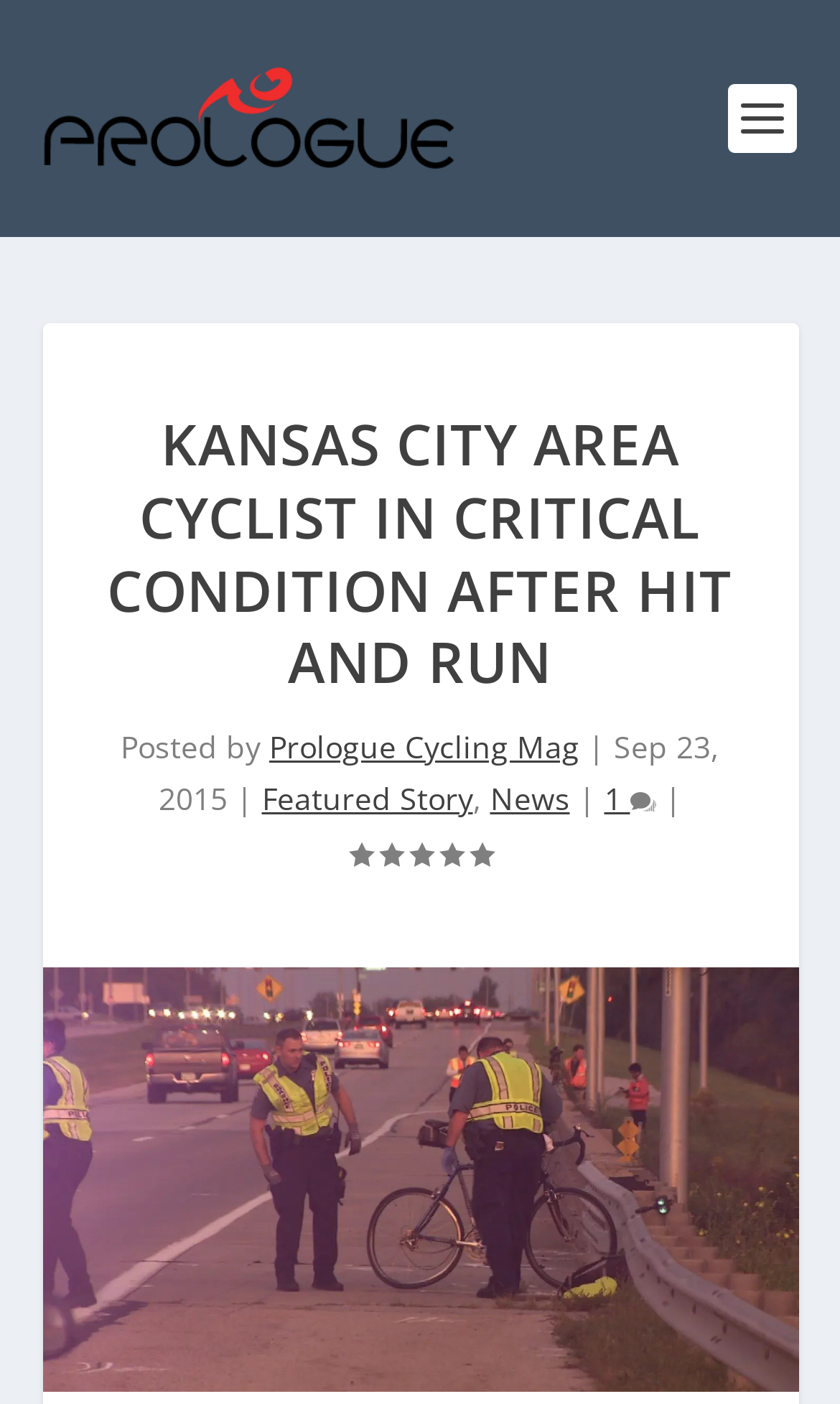Based on the element description Featured Story, identify the bounding box coordinates for the UI element. The coordinates should be in the format (top-left x, top-left y, bottom-right x, bottom-right y) and within the 0 to 1 range.

[0.312, 0.554, 0.563, 0.583]